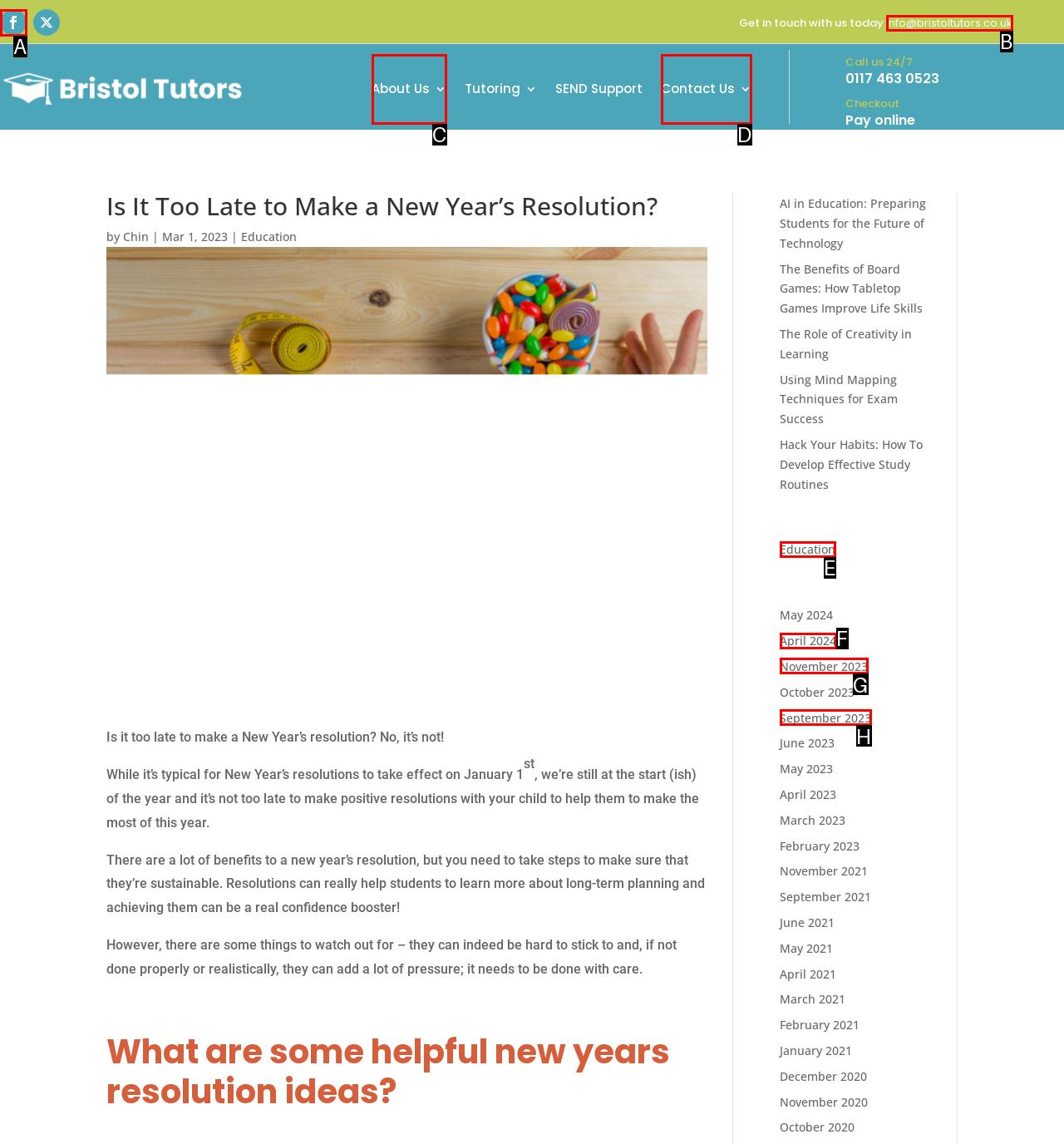From the provided choices, determine which option matches the description: Education. Respond with the letter of the correct choice directly.

E